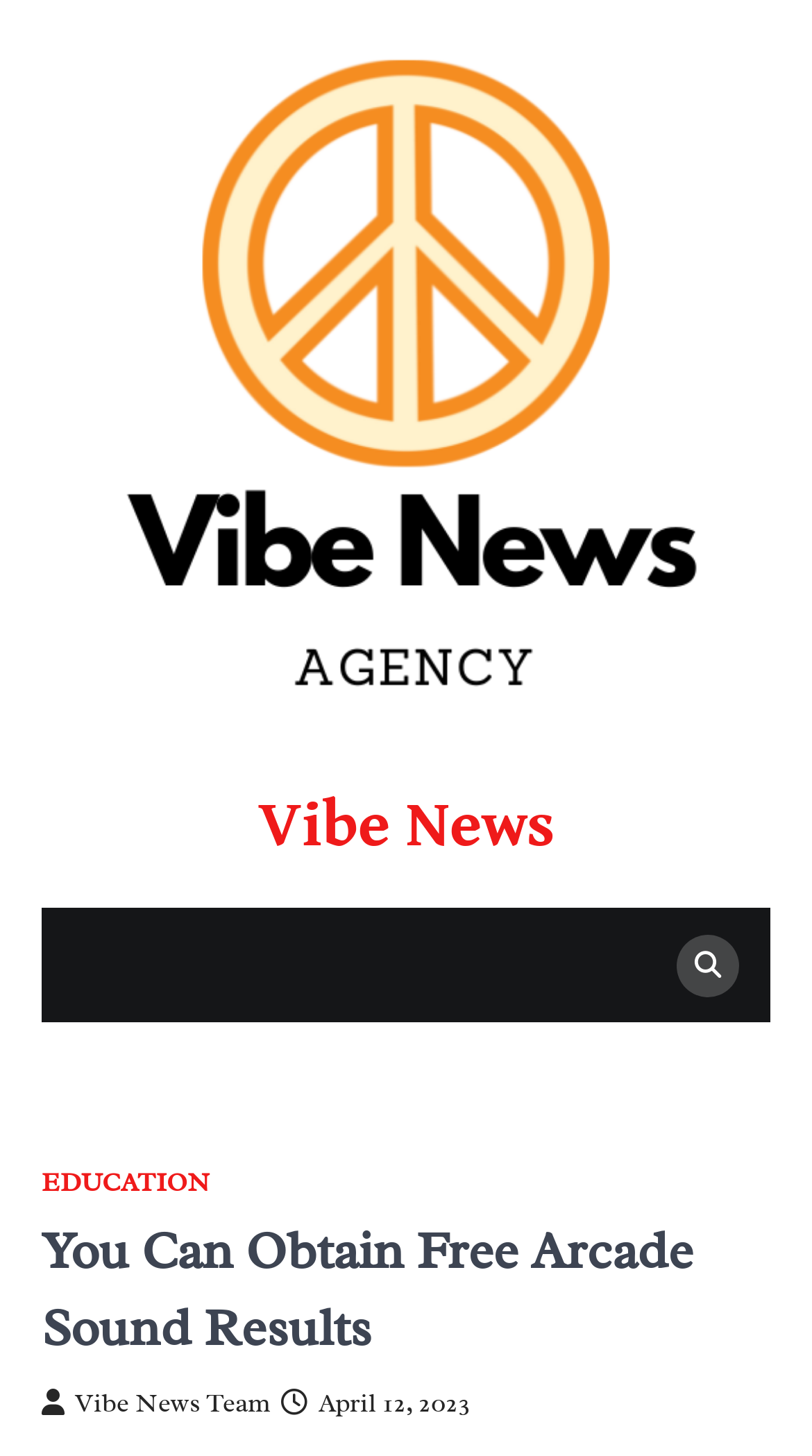Using the details from the image, please elaborate on the following question: How many links are there in the header section?

I found the answer by counting the number of links in the header section of the webpage. There are three links: one with the text 'Vibe News Team', one with the text 'April 12, 2023', and one with an icon.